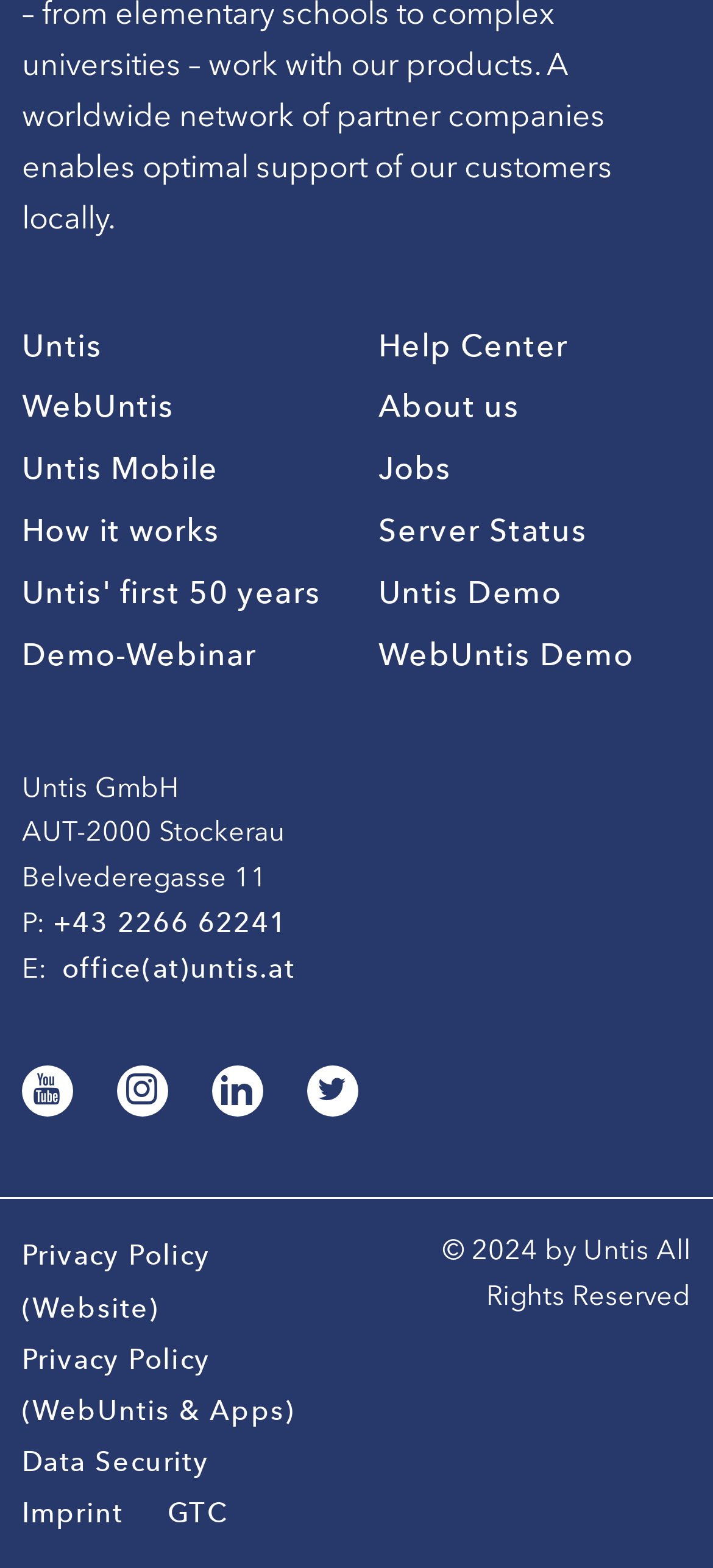Can you give a detailed response to the following question using the information from the image? How many links are there in the footer?

I counted the number of links in the footer section of the webpage, which are Privacy Policy (Website), Privacy Policy (WebUntis & Apps), Data Security, Imprint, GTC, and two more.